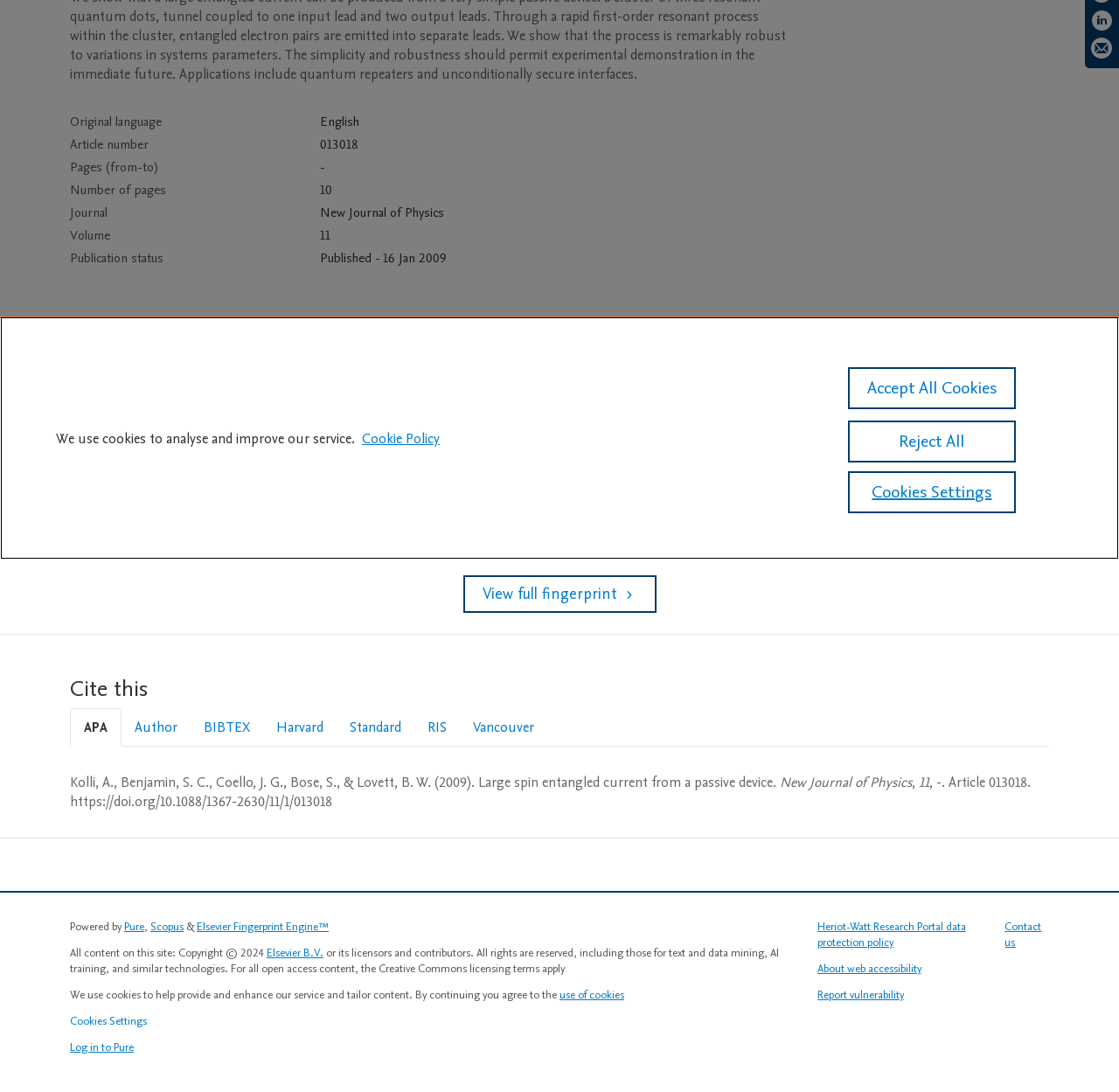Identify the bounding box of the UI element that matches this description: "Passive Device Engineering 100%".

[0.738, 0.401, 0.938, 0.444]